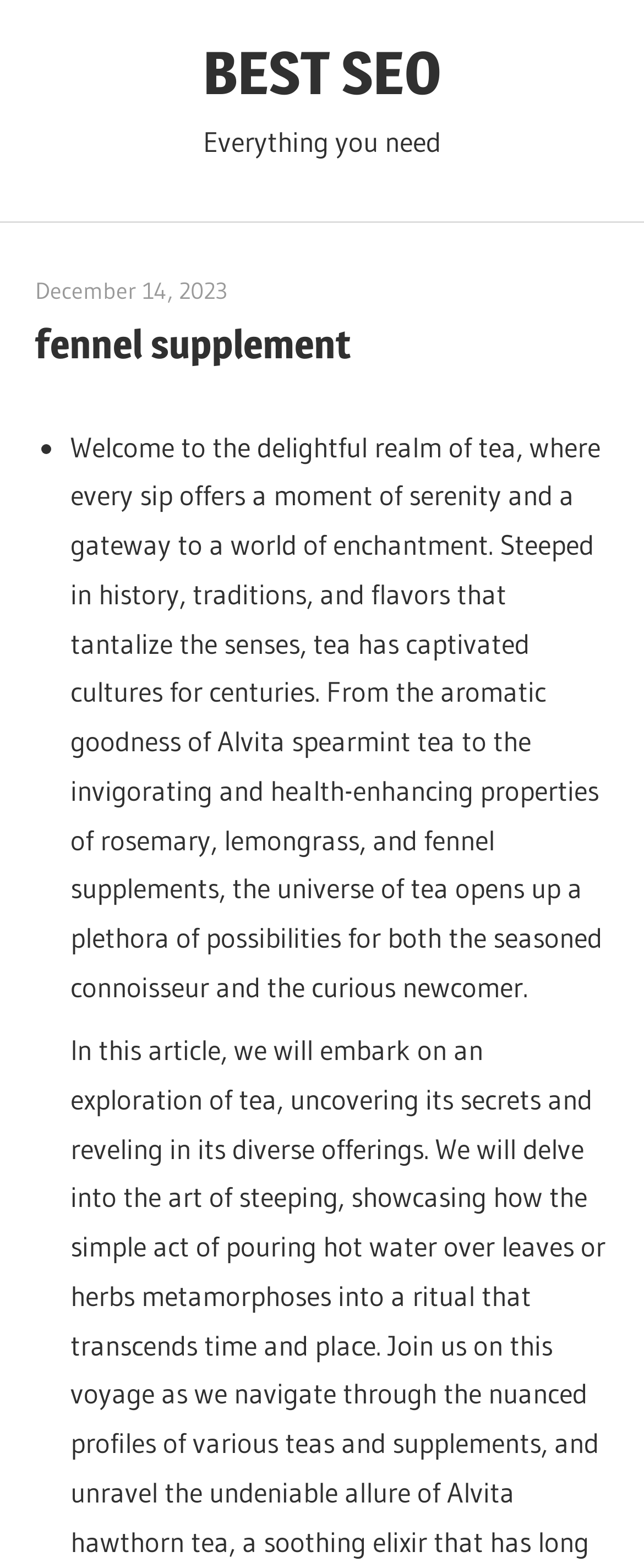Please find the bounding box coordinates in the format (top-left x, top-left y, bottom-right x, bottom-right y) for the given element description. Ensure the coordinates are floating point numbers between 0 and 1. Description: BEST SEO

[0.314, 0.023, 0.686, 0.069]